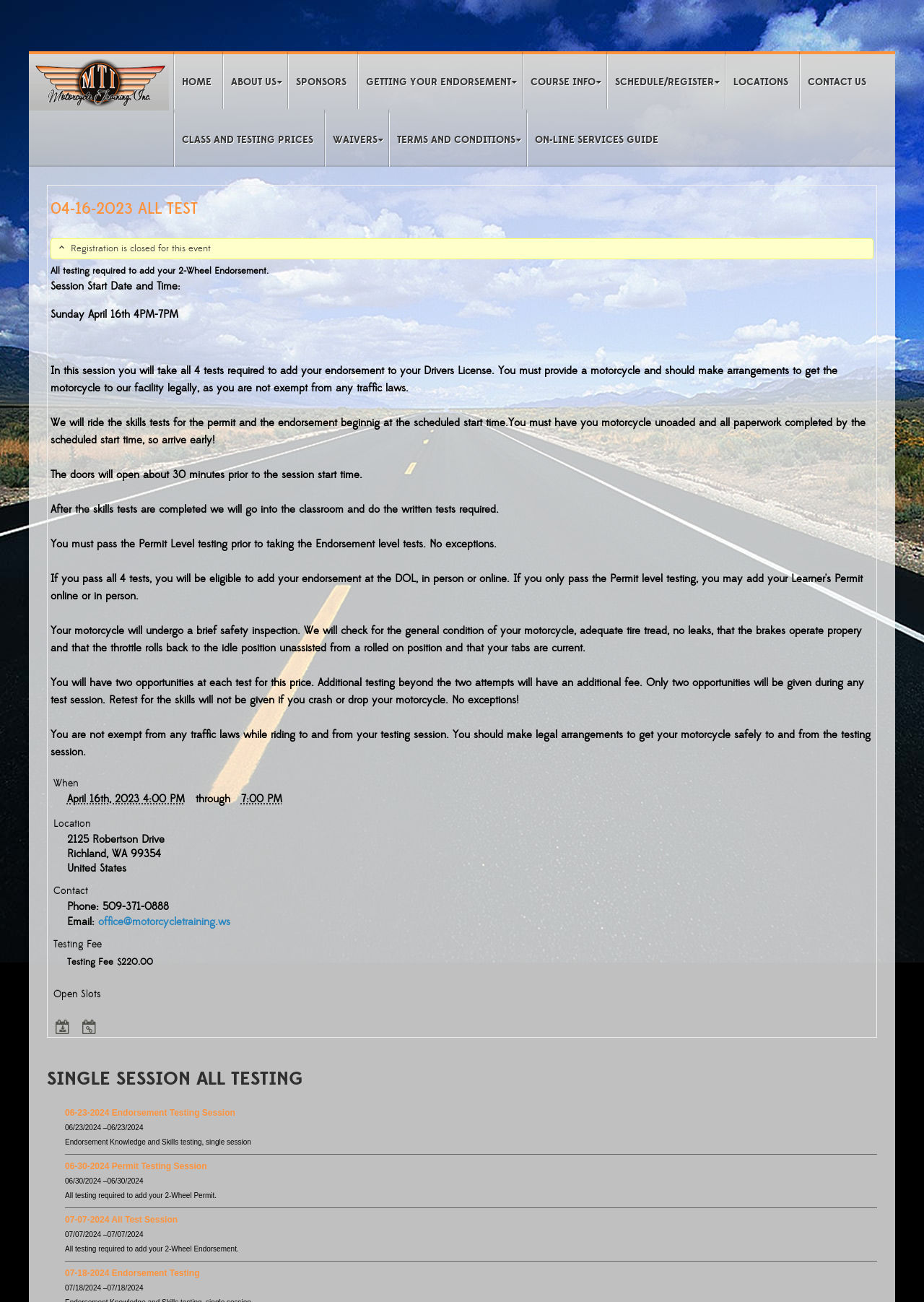Extract the bounding box for the UI element that matches this description: "Best Time to Visit Kruger".

None